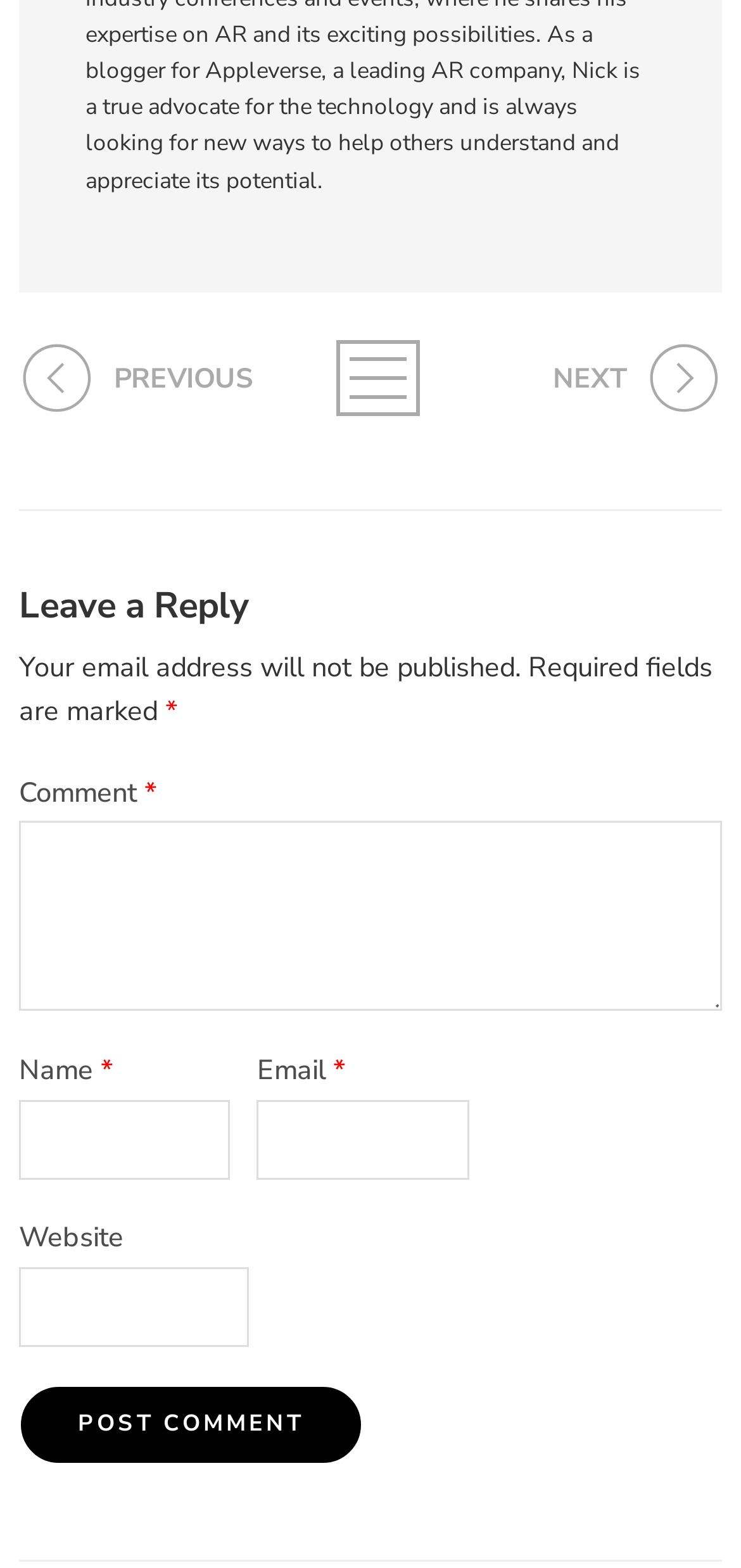Determine the bounding box coordinates for the area that should be clicked to carry out the following instruction: "Click the 'Back to Blog' link".

[0.453, 0.217, 0.547, 0.265]